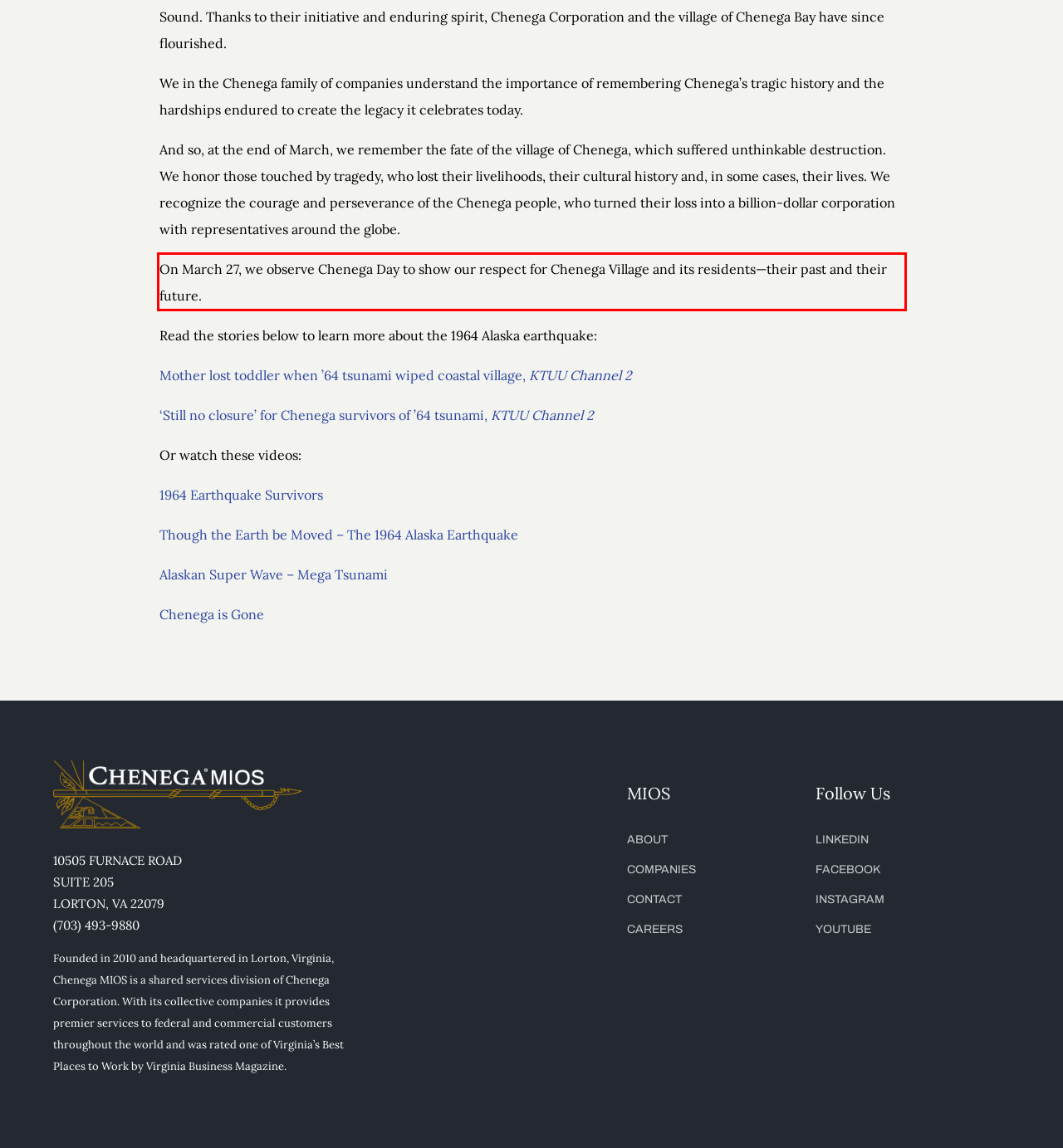Given a screenshot of a webpage, identify the red bounding box and perform OCR to recognize the text within that box.

On March 27, we observe Chenega Day to show our respect for Chenega Village and its residents—their past and their future.